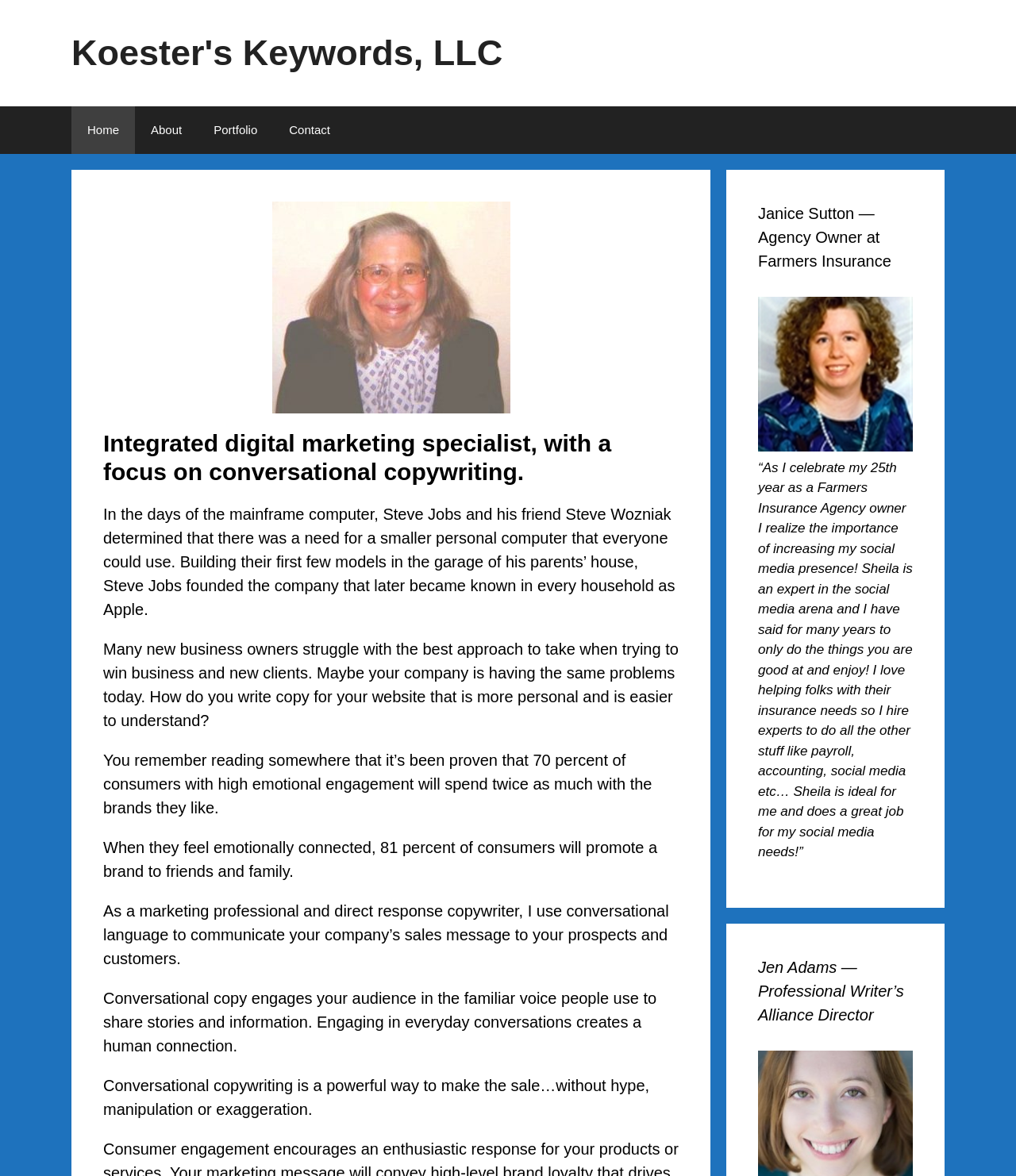Reply to the question with a single word or phrase:
What is the profession of the person who wrote the testimonial about social media needs?

Professional Writer’s Alliance Director